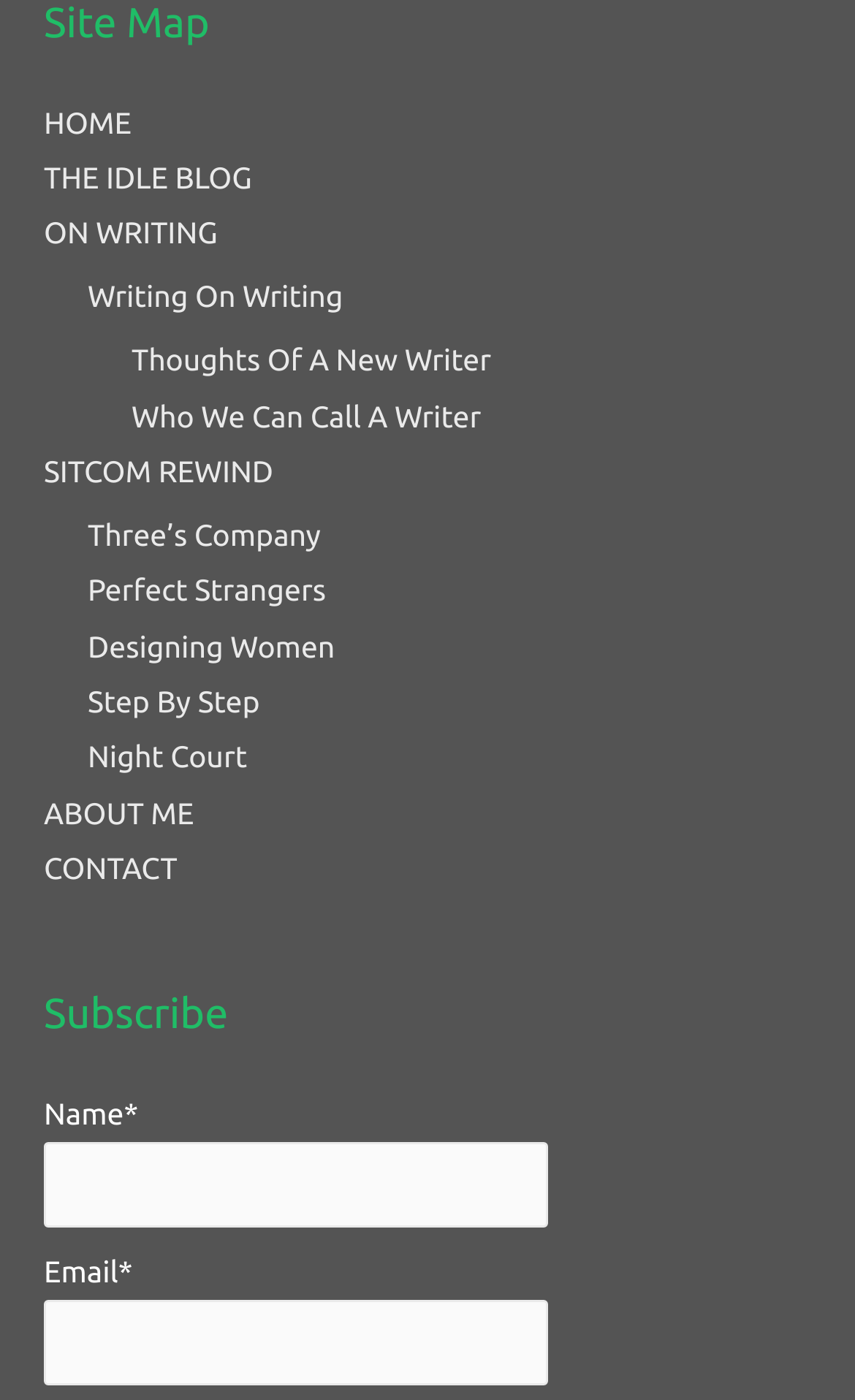Determine the bounding box coordinates of the target area to click to execute the following instruction: "Click on the HOME link."

[0.051, 0.075, 0.154, 0.1]